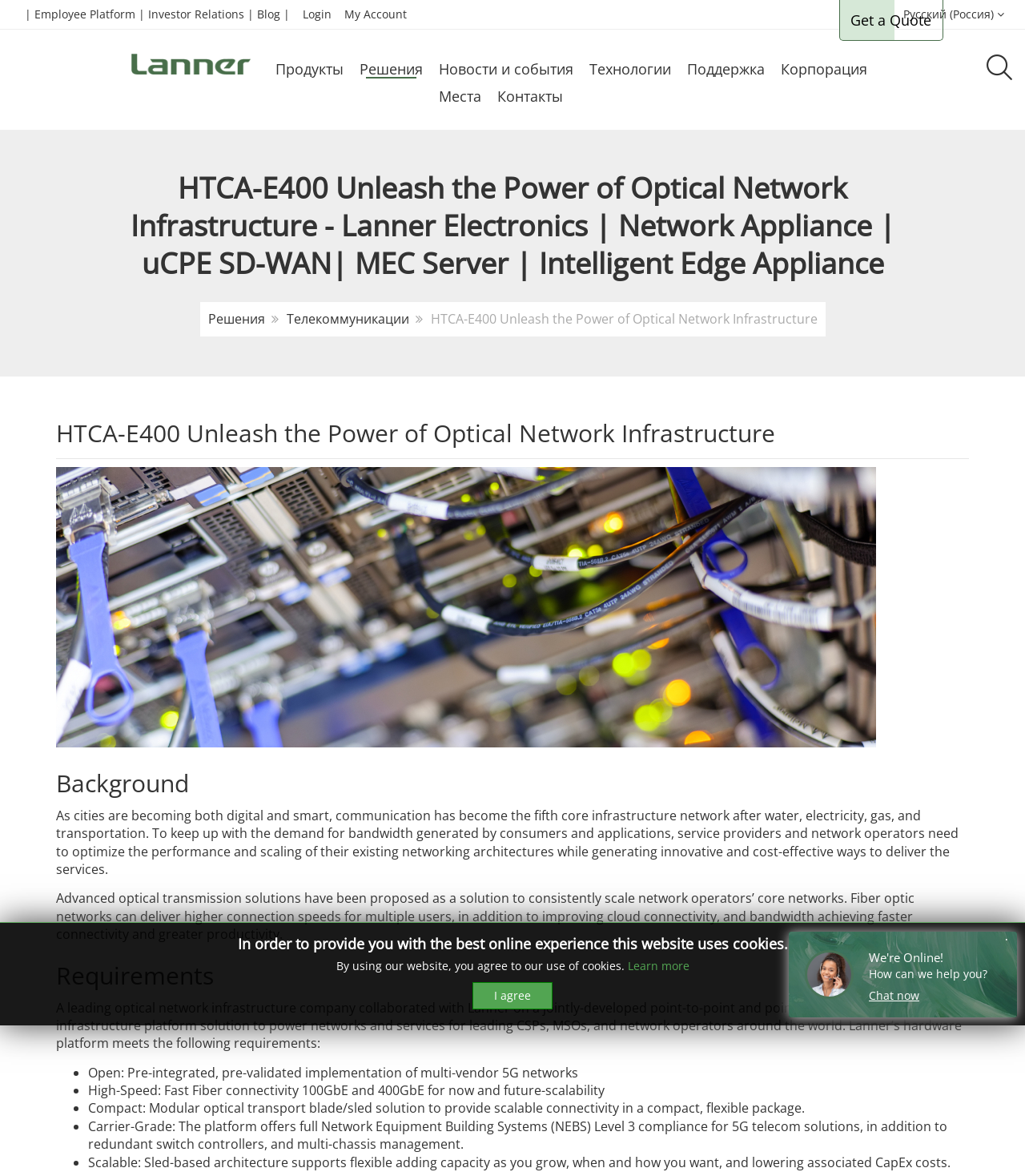Locate the coordinates of the bounding box for the clickable region that fulfills this instruction: "Scroll to the top of the page".

[0.875, 0.892, 0.977, 0.926]